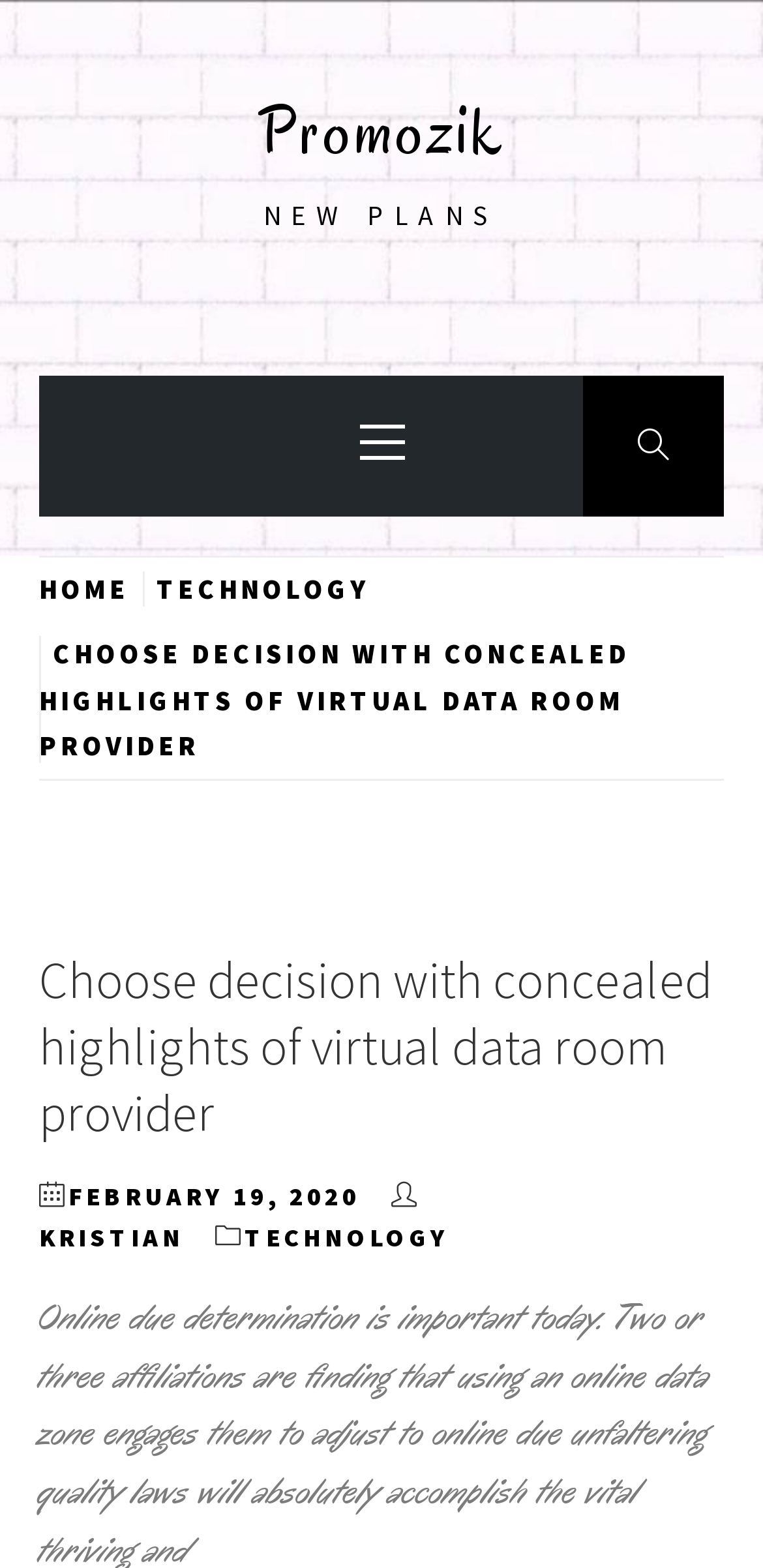What is the name of the website?
Answer the question with a single word or phrase derived from the image.

Promozik